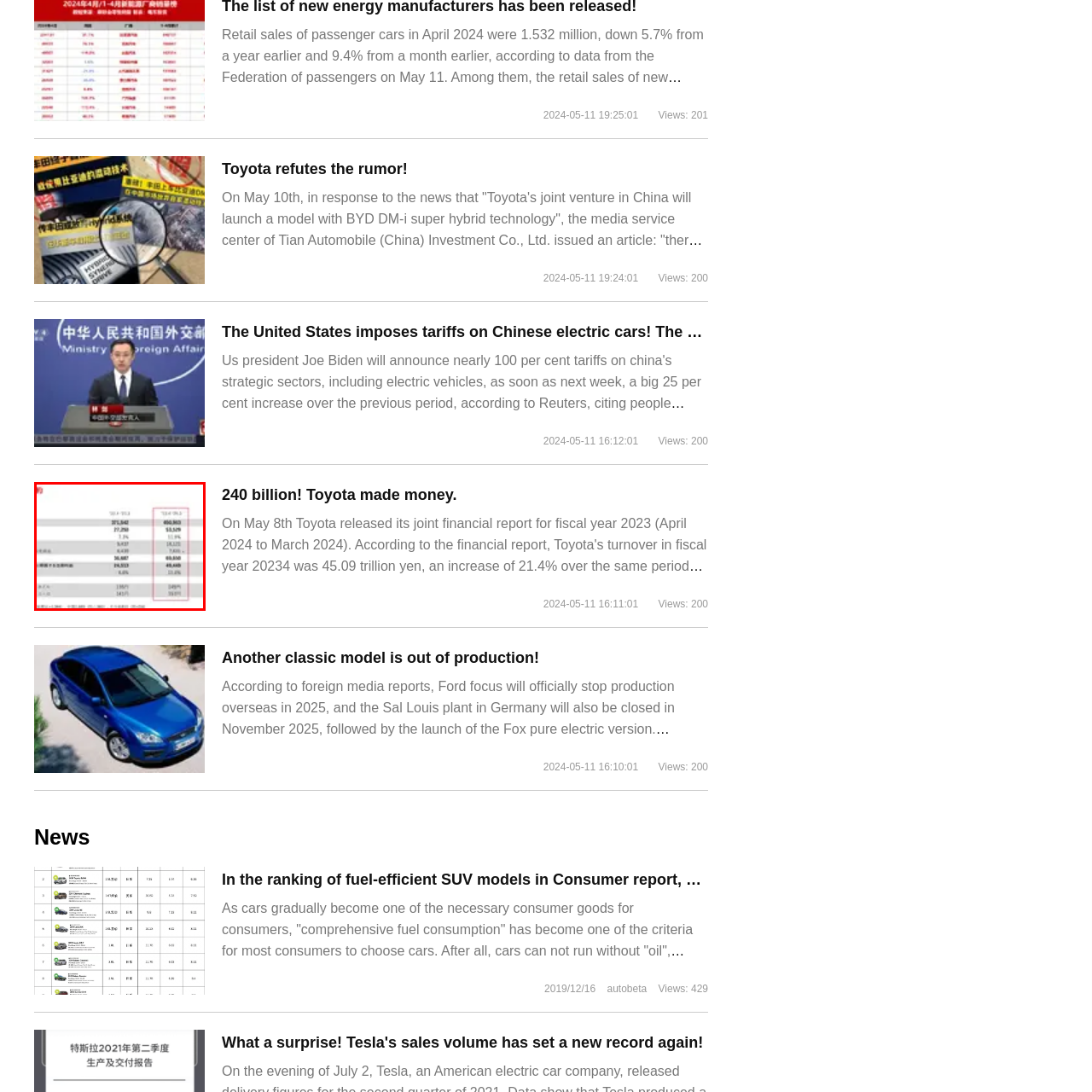Inspect the section highlighted in the red box, What is the operating profit of Toyota in trillion yen? 
Answer using a single word or phrase.

5.35